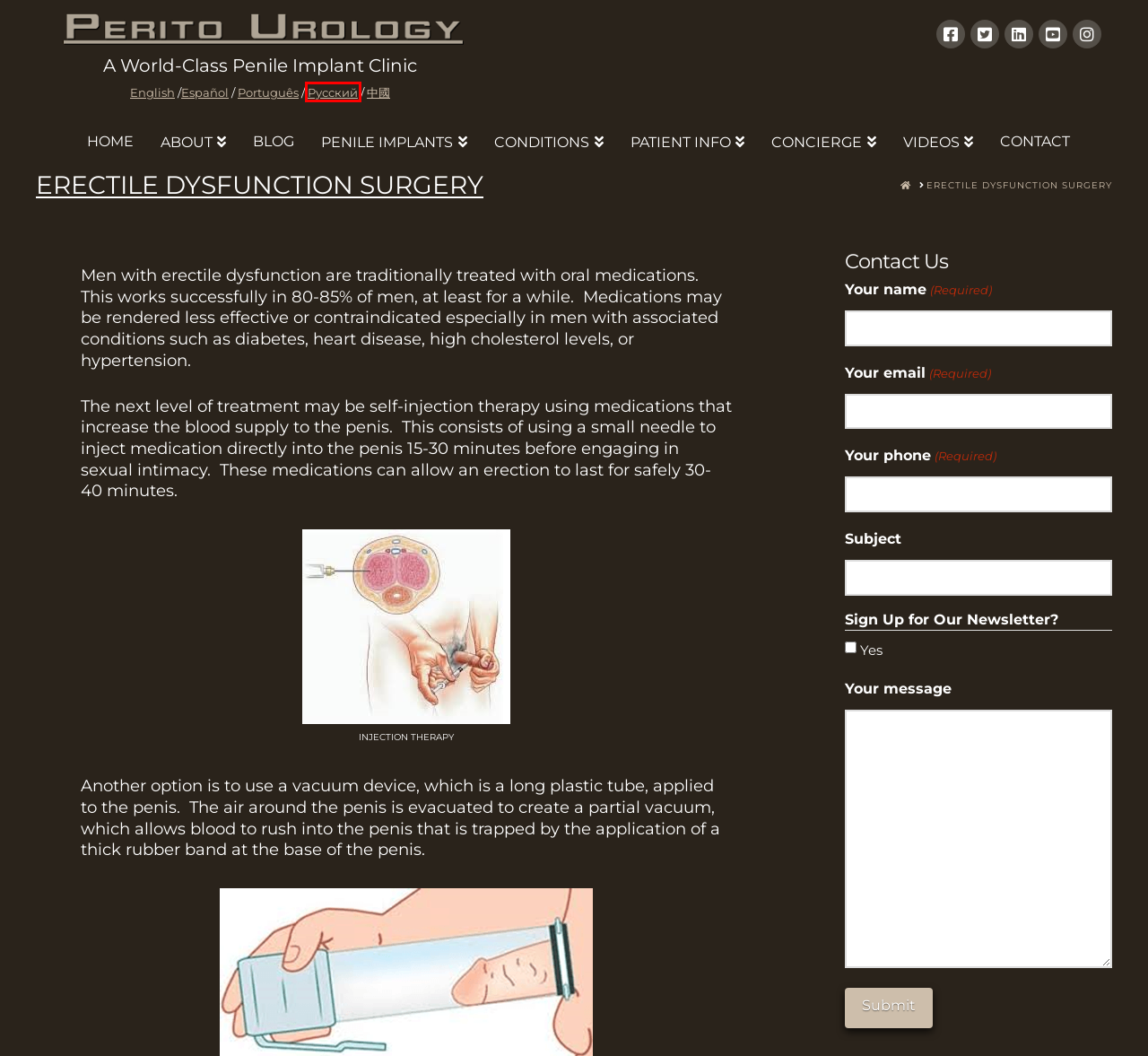Consider the screenshot of a webpage with a red bounding box around an element. Select the webpage description that best corresponds to the new page after clicking the element inside the red bounding box. Here are the candidates:
A. MTP #86: The JP Drain - Perito Urology
B. Penile Implant | Penile Prosthesis | Perito Urology
C. Disfunción eréctil
D. Contact Perito Urology - Perito Urology
E. Perito Urology - Penile Implant Clinic
F. Первоклассная клиника мужского здоровья — Имплантация фаллопротезов
G. Our Concierge Care - Perito Urology
H. Physician Training in the Perito Penile Implant (TM) technique

F